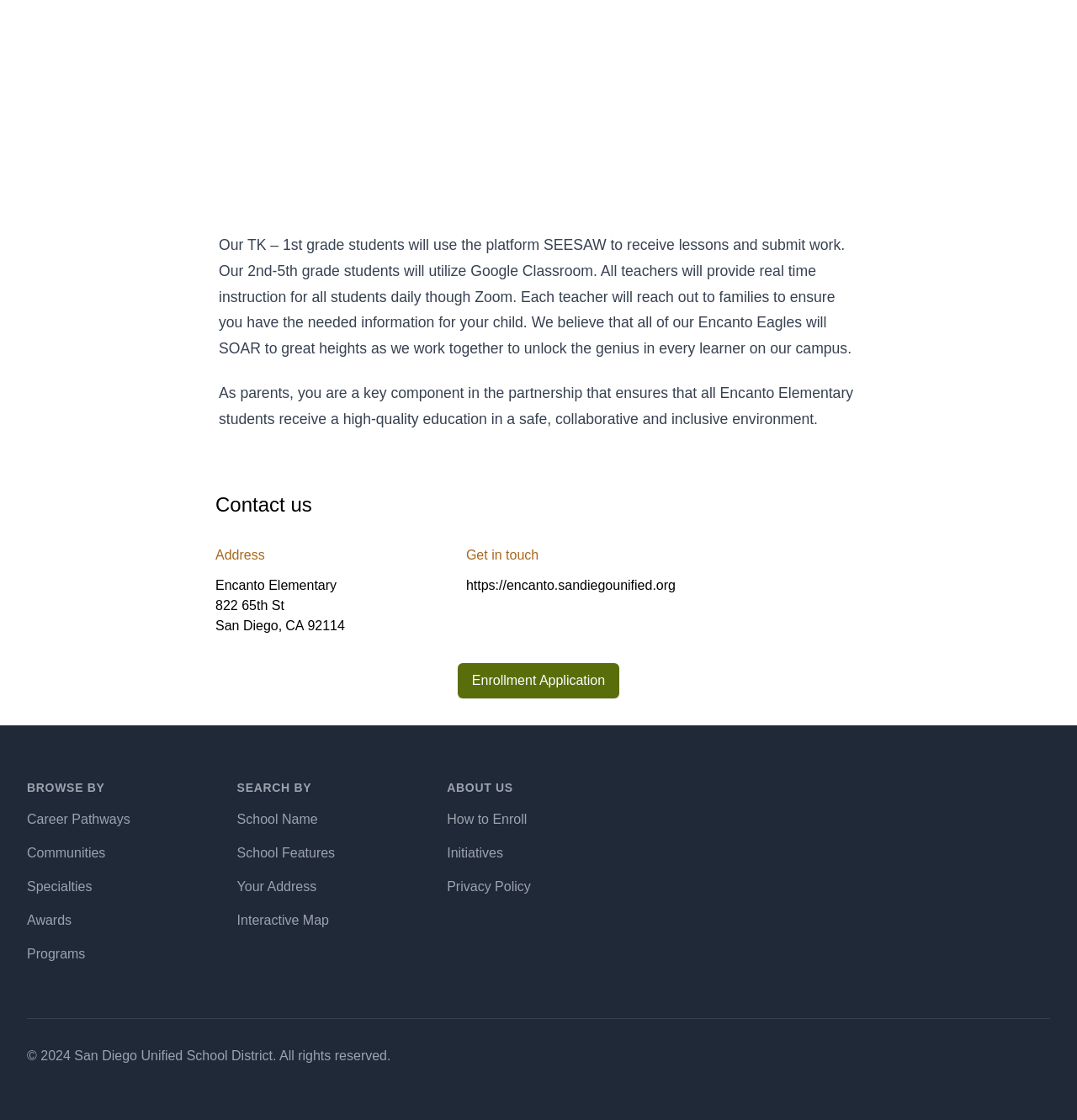Please locate the clickable area by providing the bounding box coordinates to follow this instruction: "Search by school name".

[0.22, 0.725, 0.295, 0.738]